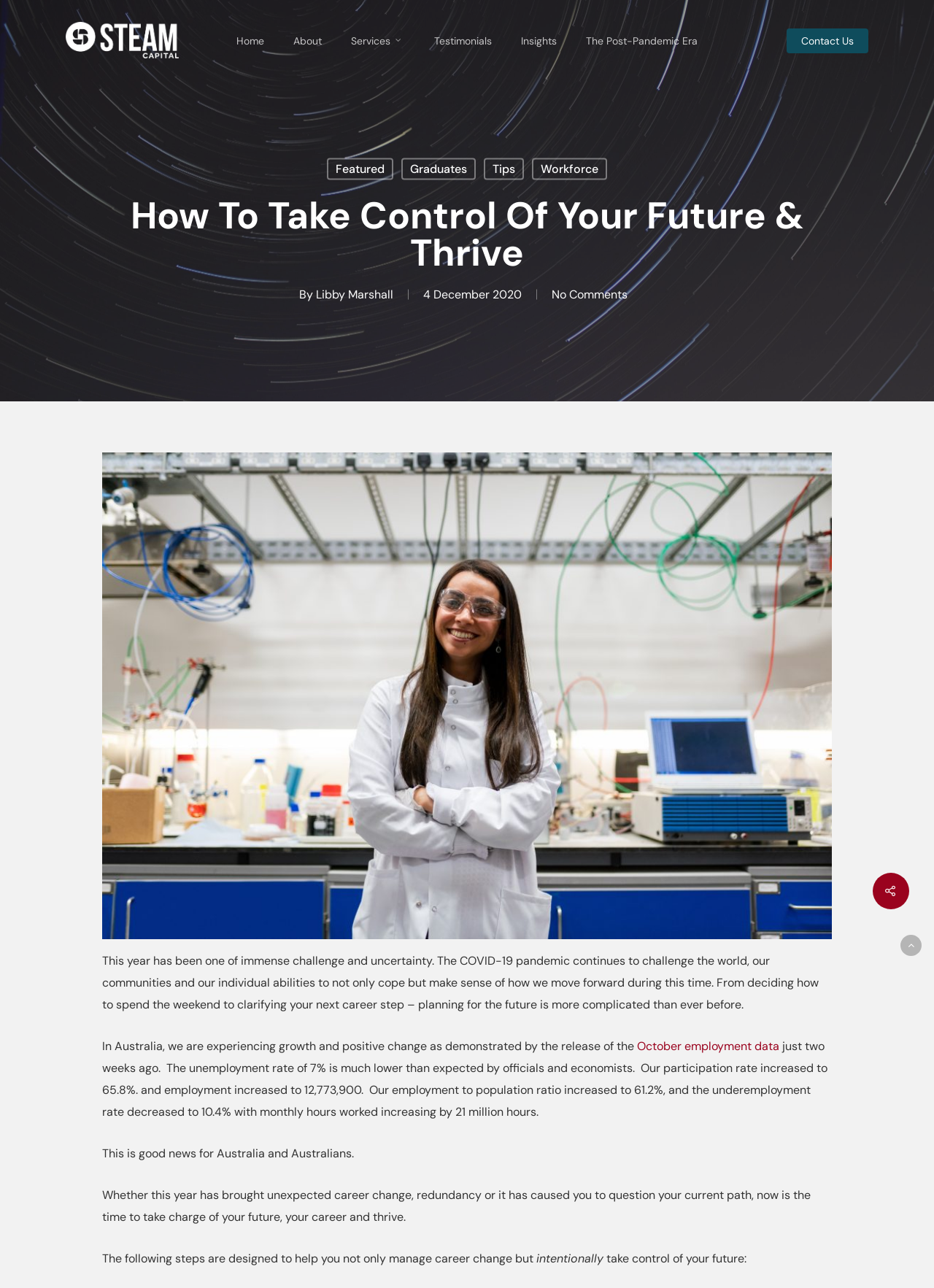Identify the bounding box coordinates of the clickable region to carry out the given instruction: "Learn more about October employment data".

[0.682, 0.806, 0.835, 0.818]